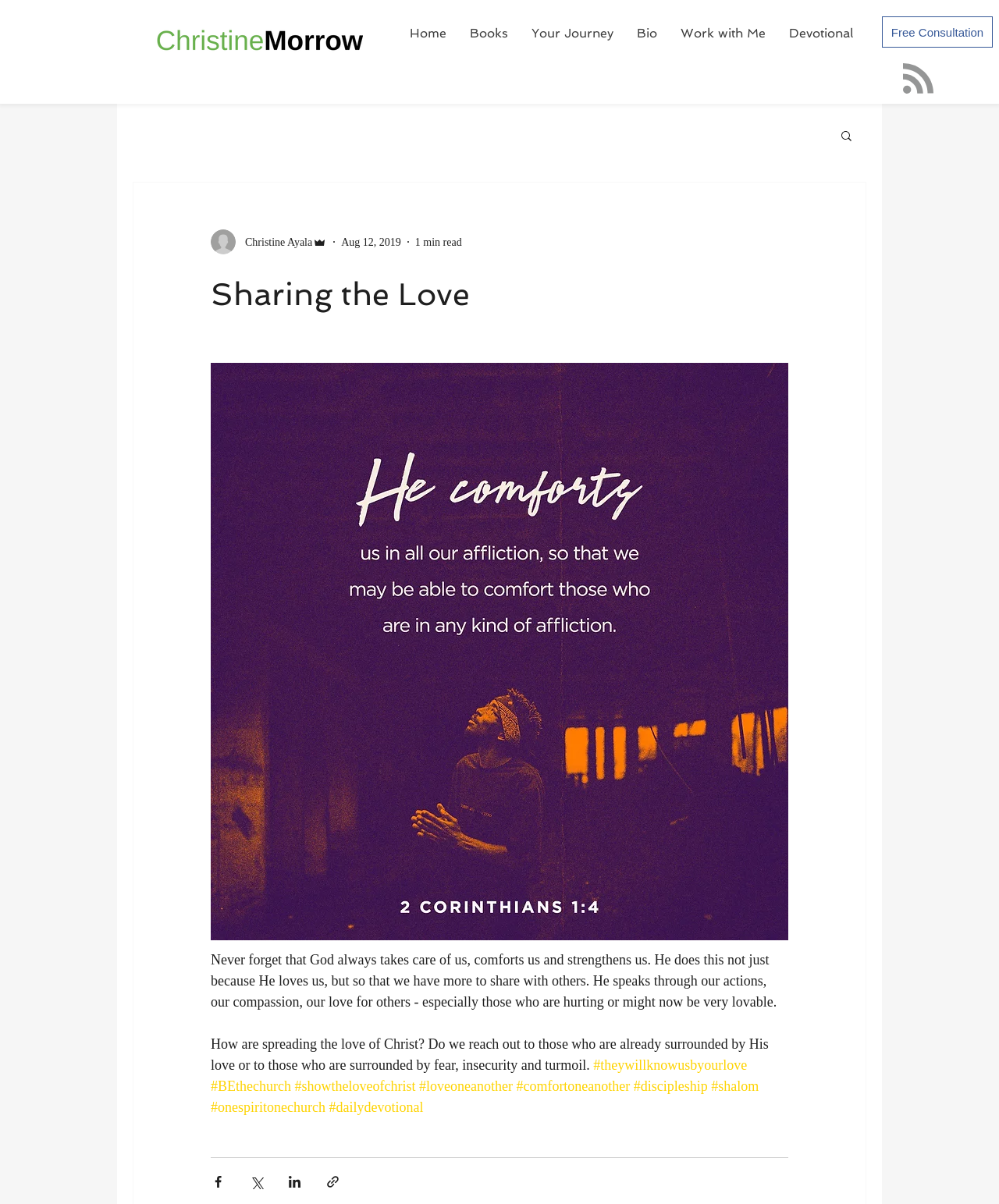What is the name of the author?
Based on the image, answer the question in a detailed manner.

The author's name can be found in the section where the writer's picture is displayed, which is located below the navigation menu. The text 'Christine Ayala' is written next to the image.